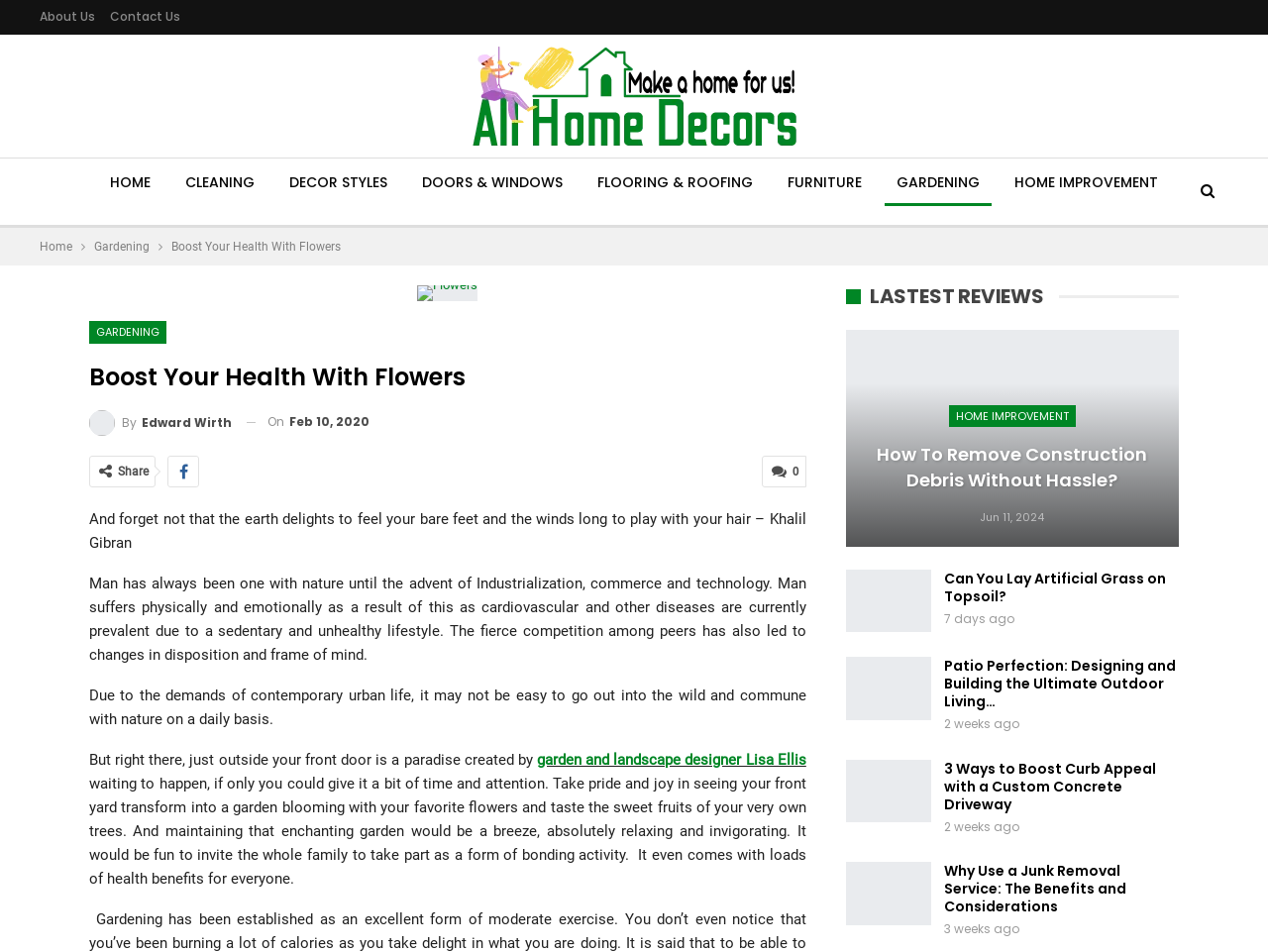What is the main topic of this webpage?
Relying on the image, give a concise answer in one word or a brief phrase.

Gardening and Health